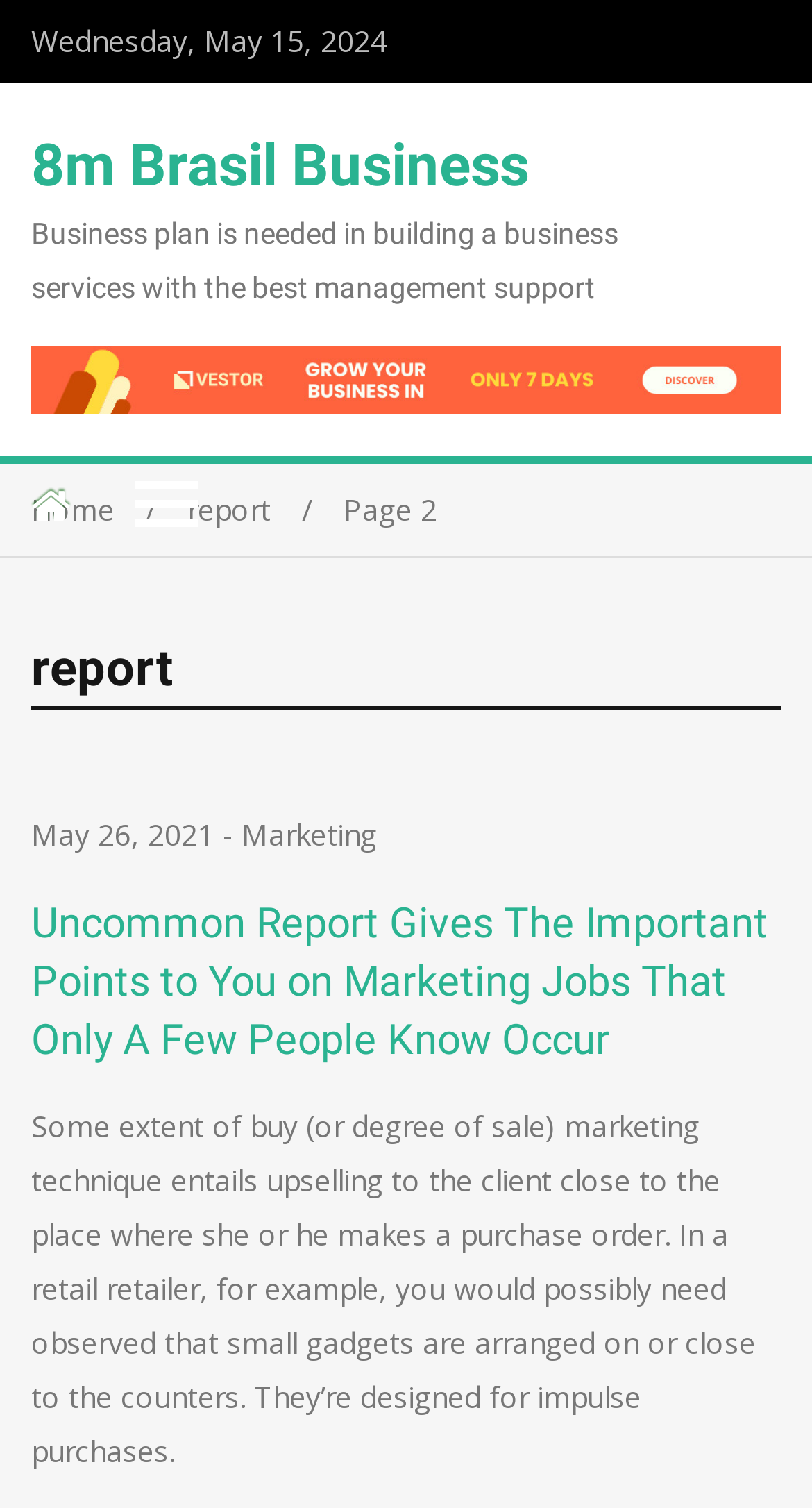Please answer the following question as detailed as possible based on the image: 
What is the purpose of arranging small items near the counters?

The purpose of arranging small items near the counters can be found in the article content, which is explained as 'They’re designed for impulse purchases'.